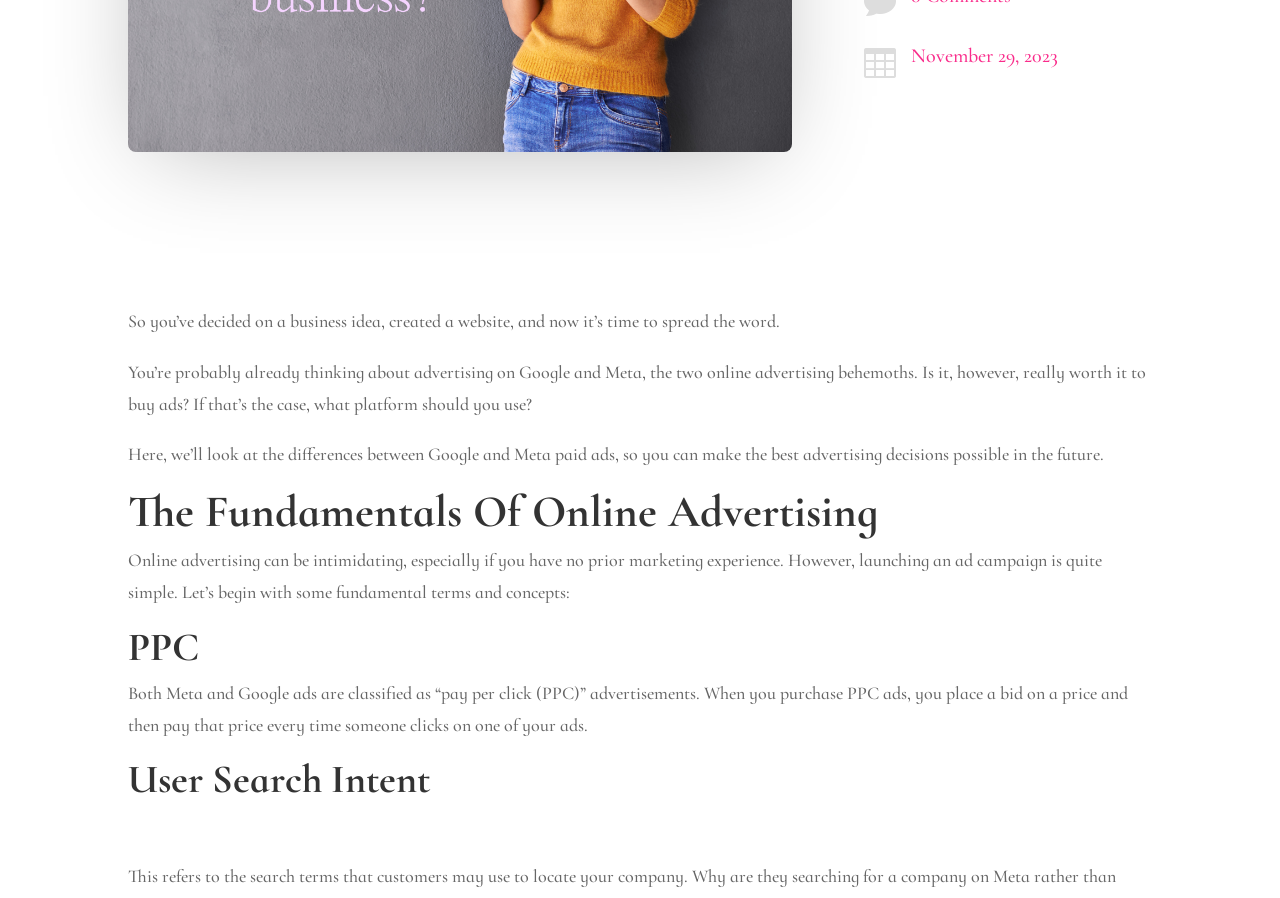Find the bounding box of the element with the following description: "Latest news". The coordinates must be four float numbers between 0 and 1, formatted as [left, top, right, bottom].

None